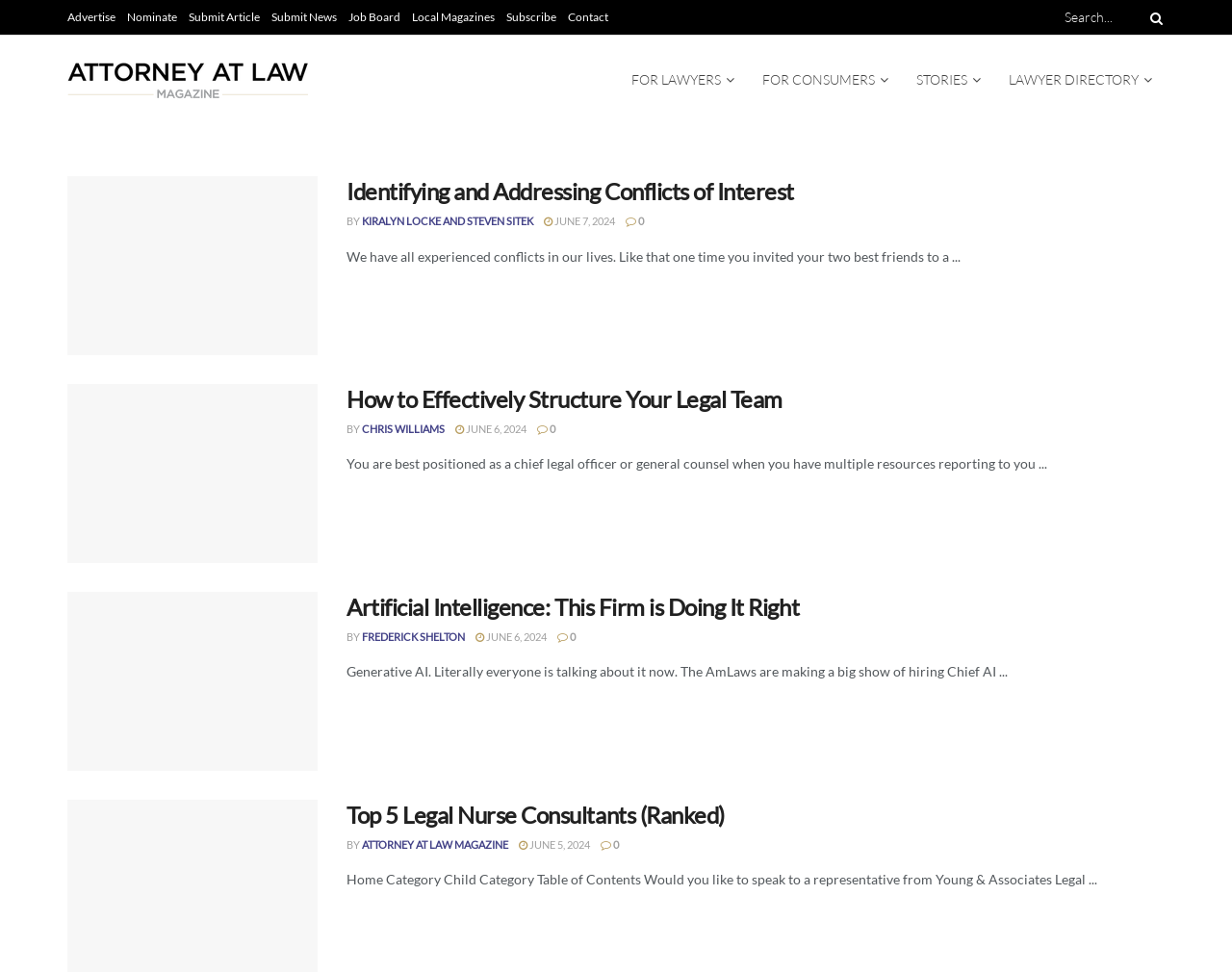Determine the bounding box coordinates for the area that needs to be clicked to fulfill this task: "Read article about identifying and addressing conflicts of interest". The coordinates must be given as four float numbers between 0 and 1, i.e., [left, top, right, bottom].

[0.055, 0.181, 0.258, 0.365]